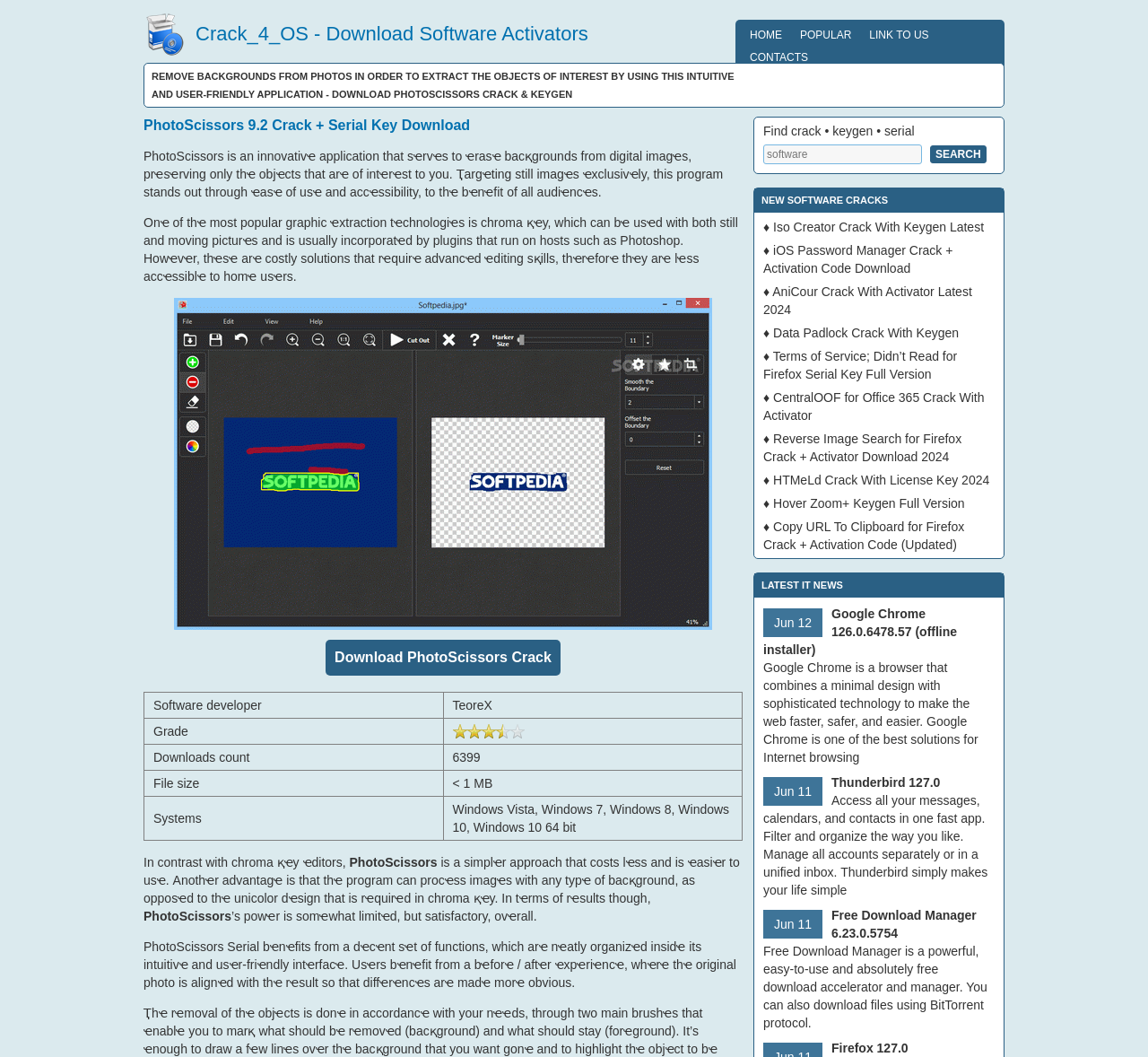Can you look at the image and give a comprehensive answer to the question:
What operating systems is PhotoScissors compatible with?

The operating systems that PhotoScissors is compatible with are listed in the table with the gridcell 'Systems' and the value 'Windows Vista, Windows 7, Windows 8, Windows 10, Windows 10 64 bit'.